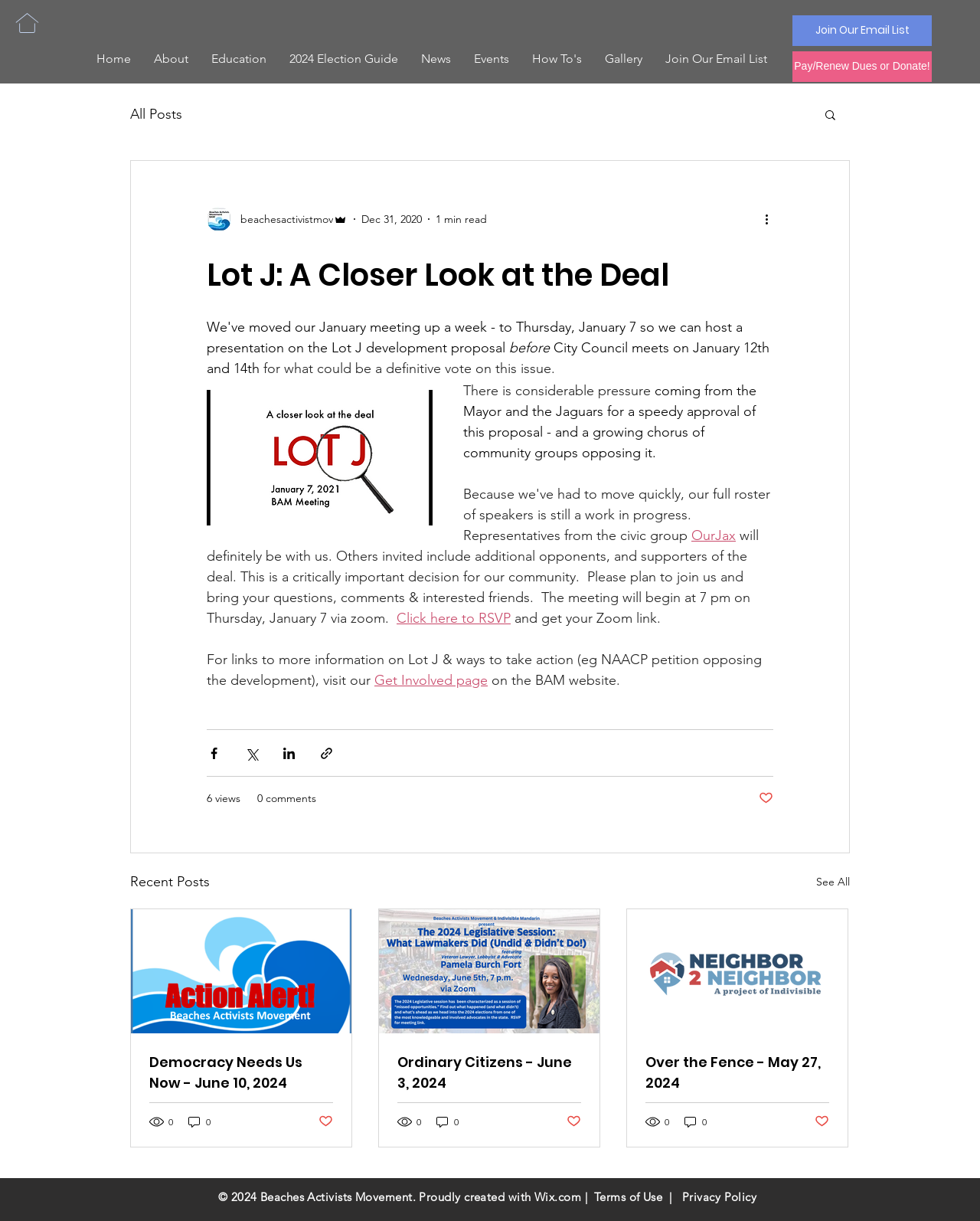Please extract the webpage's main title and generate its text content.

Lot J: A Closer Look at the Deal